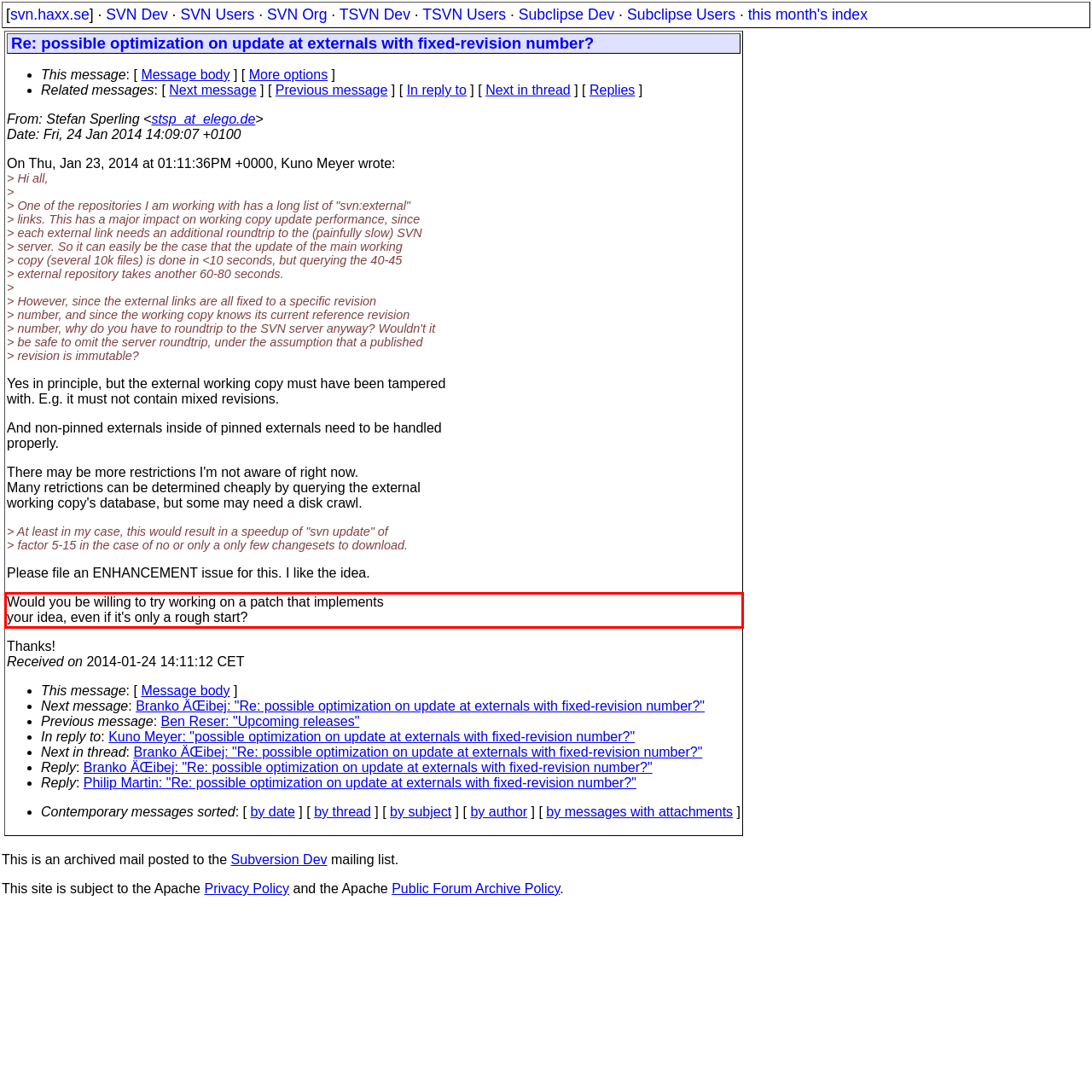Given a webpage screenshot with a red bounding box, perform OCR to read and deliver the text enclosed by the red bounding box.

Would you be willing to try working on a patch that implements your idea, even if it's only a rough start?